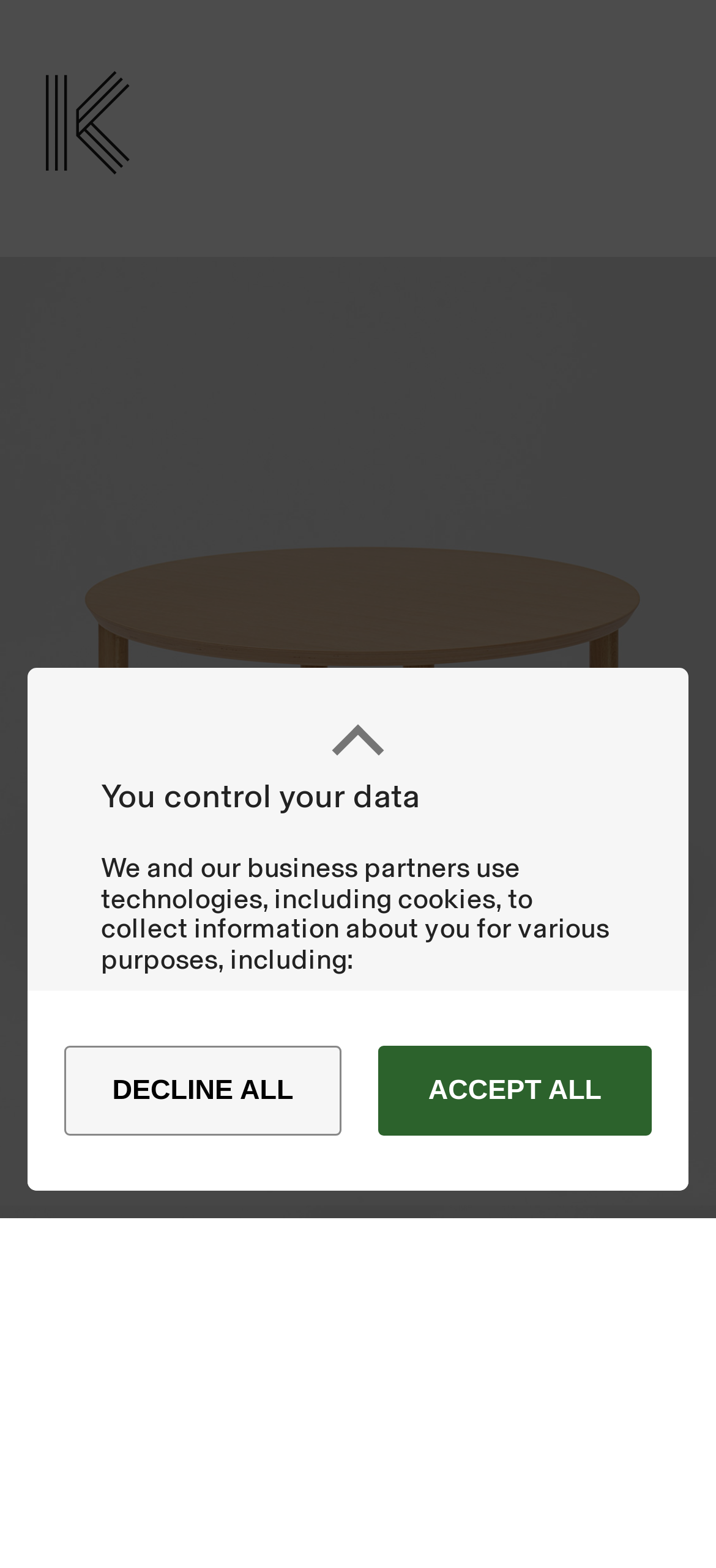Provide the bounding box coordinates of the HTML element this sentence describes: "Decline all".

[0.09, 0.667, 0.477, 0.724]